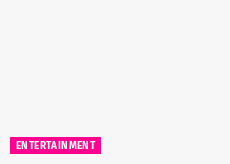Utilize the details in the image to give a detailed response to the question: What is the design style of this image?

The caption describes the design as modern and eye-catching, which implies that the image has a contemporary and dynamic aesthetic that appeals to entertainment enthusiasts, likely making it attention-grabbing and engaging.